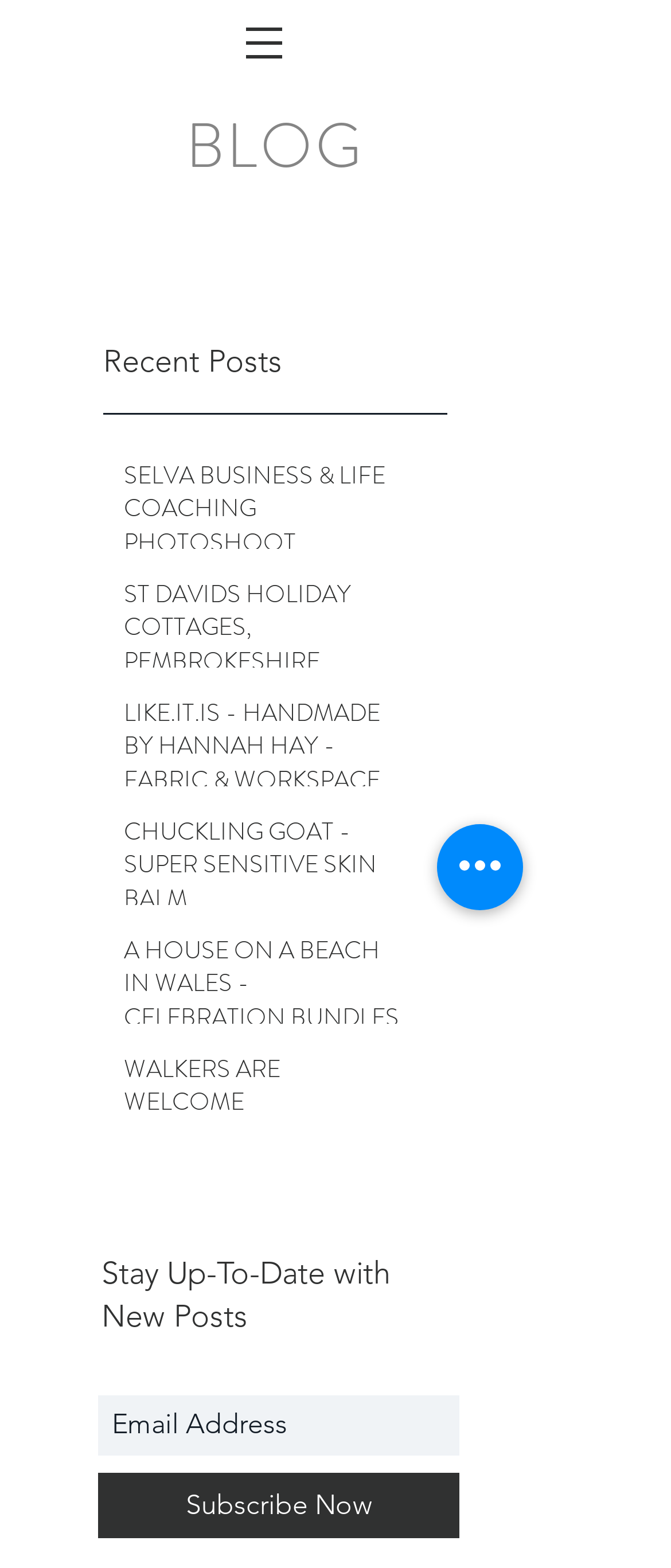Give a detailed account of the webpage, highlighting key information.

This webpage appears to be a blog or a personal website, with a focus on photography and storytelling. At the top, there is a navigation menu labeled "Site" with a button that has a popup menu. Next to it, there is an image. Below the navigation menu, there is a section titled "Stay Up-To-Date with New Posts" where visitors can enter their email address to subscribe to the blog.

On the left side of the page, there is a region labeled "Slideshow" that takes up most of the vertical space. Below the slideshow, there is a section titled "Recent Posts" that lists several articles or blog posts. Each post has a title and a link to read more. The posts are arranged vertically, with the most recent one at the top.

The posts include "SELVA BUSINESS & LIFE COACHING PHOTOSHOOT", "ST DAVIDS HOLIDAY COTTAGES, PEMBROKESHIRE", "LIKE.IT.IS - HANDMADE BY HANNAH HAY - FABRIC & WORKSPACE SHOOT", "CHUCKLING GOAT - SUPER SENSITIVE SKIN BALM", "A HOUSE ON A BEACH IN WALES - CELEBRATION BUNDLES", and "WALKERS ARE WELCOME". Each post has a brief summary or excerpt, and a link to read the full article.

On the top right side of the page, there is a heading labeled "BLOG". At the bottom right corner of the page, there is a button labeled "Quick actions". Overall, the webpage has a clean and simple design, with a focus on showcasing the author's photography and storytelling work.